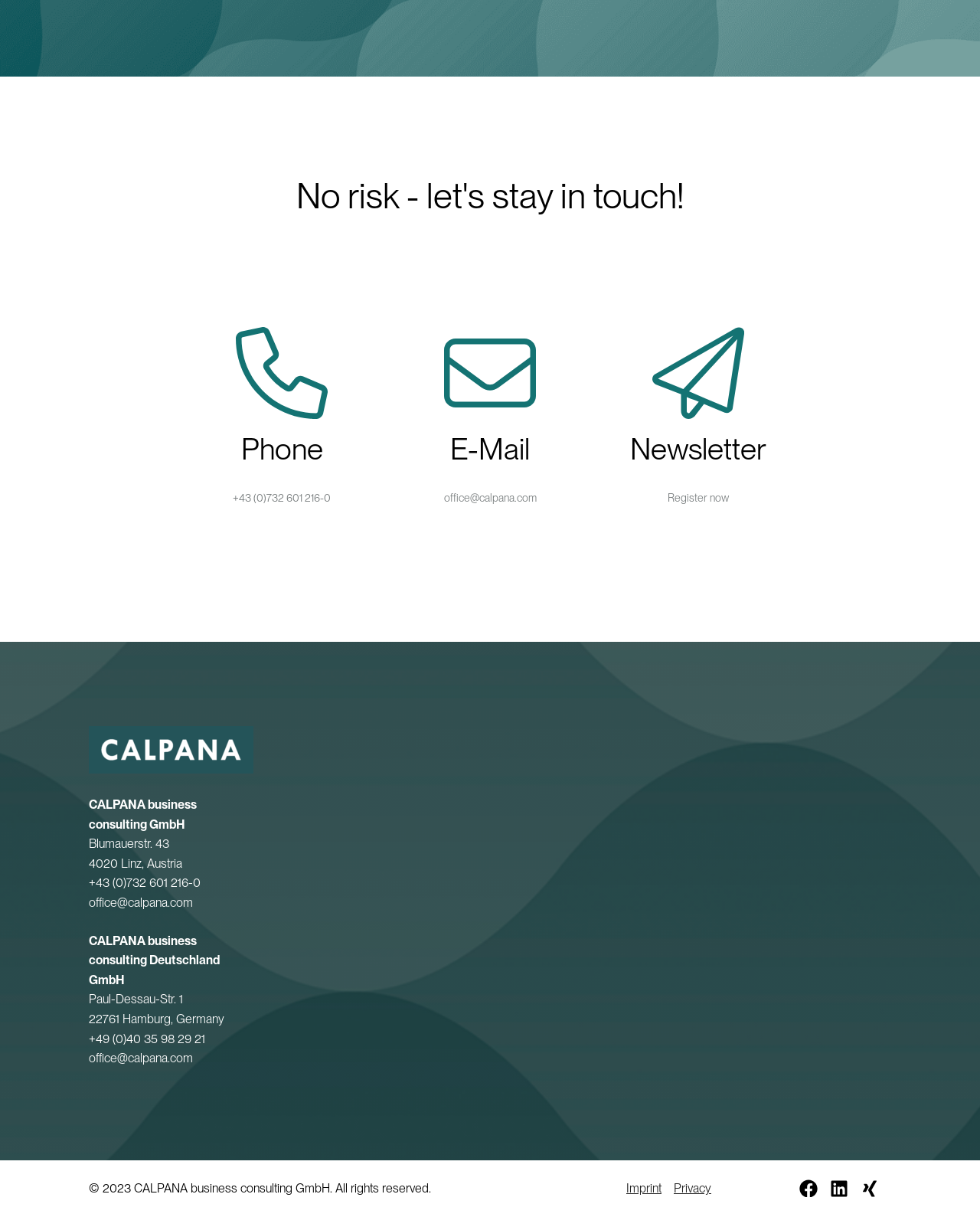How many contact links are there? Based on the image, give a response in one word or a short phrase.

3